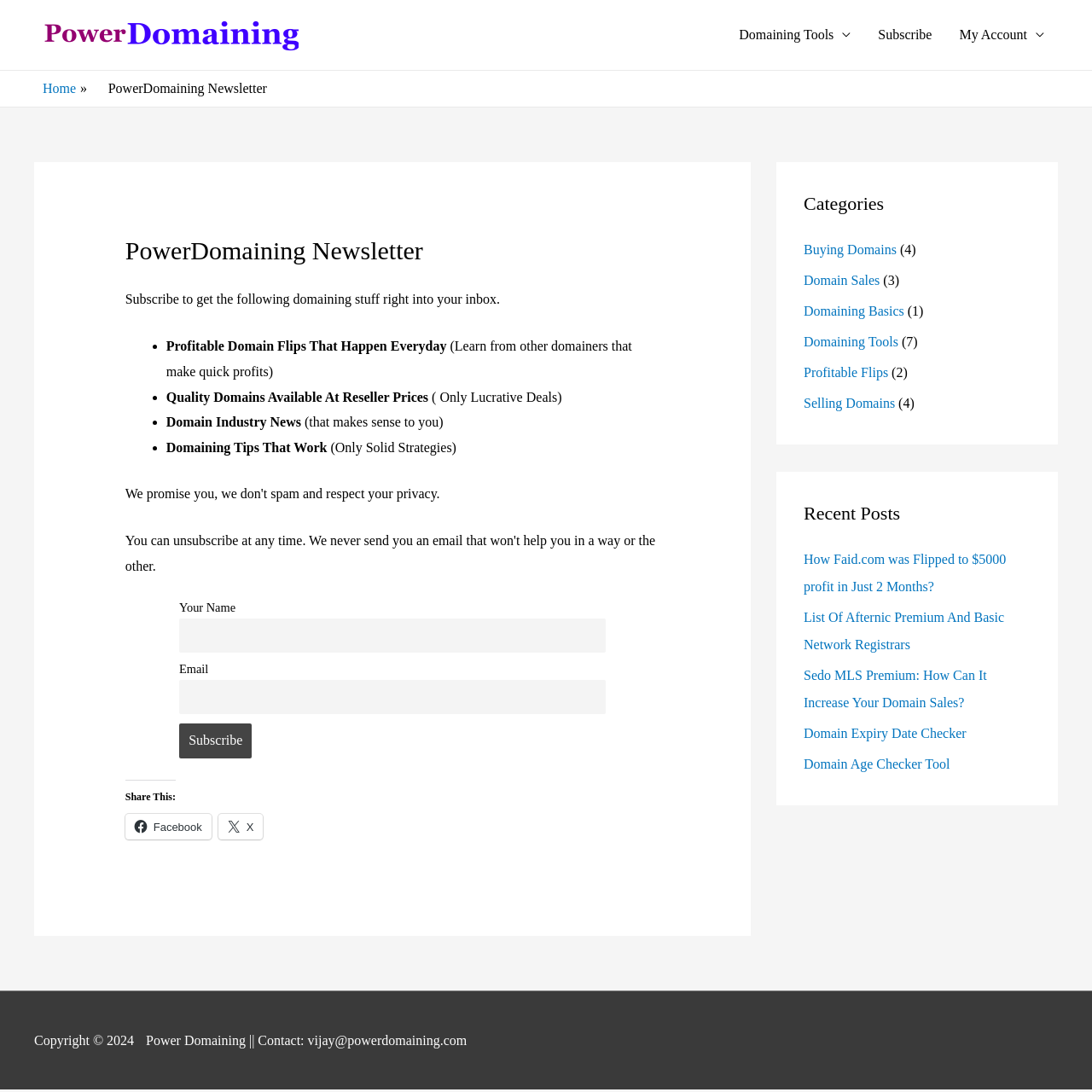How many categories are listed on the webpage?
Refer to the image and answer the question using a single word or phrase.

6